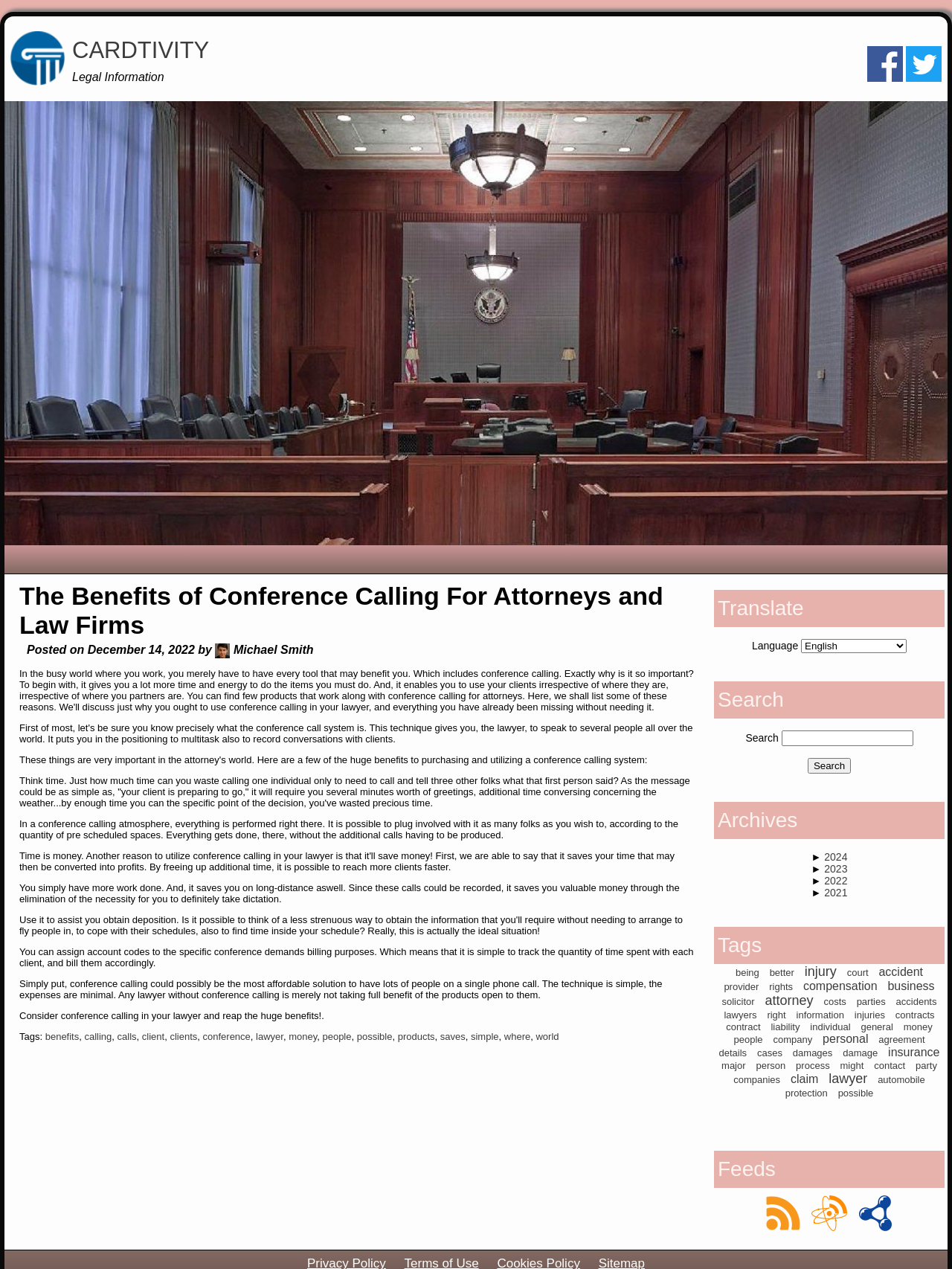Examine the screenshot and answer the question in as much detail as possible: How many people can be involved in a conference call?

According to the article, in a conference calling atmosphere, it is possible to plug in as many people as desired, according to the quantity of pre-scheduled spaces.